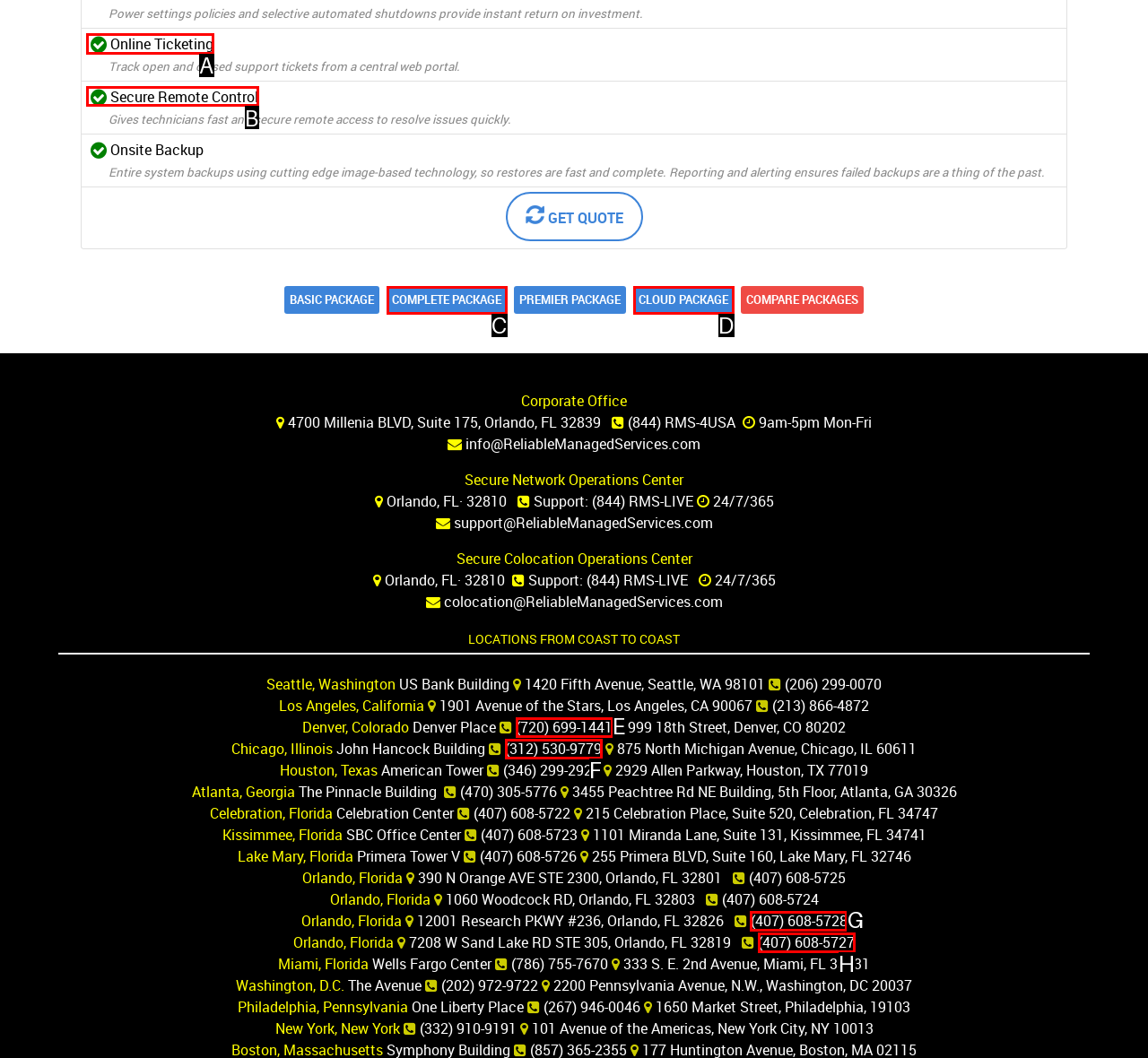Find the option you need to click to complete the following instruction: Learn more about online ticketing
Answer with the corresponding letter from the choices given directly.

A